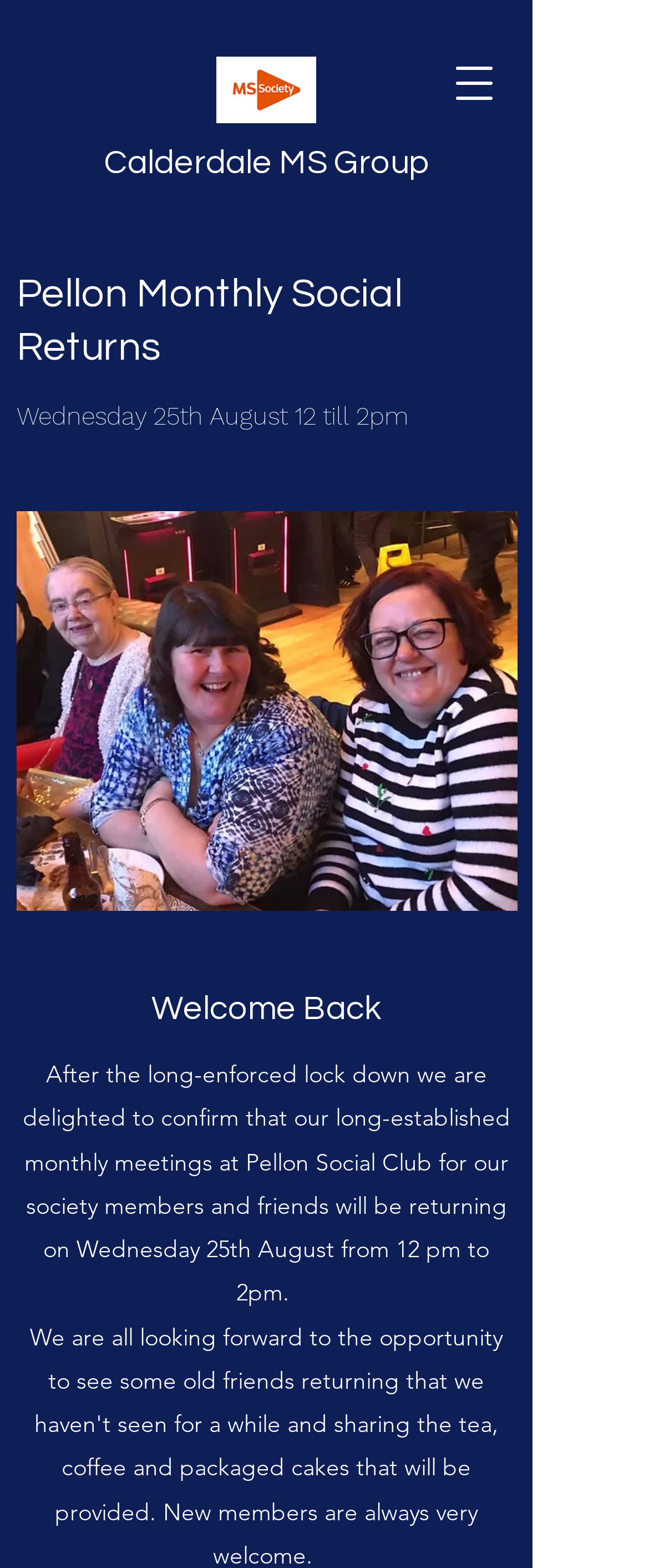Identify the bounding box coordinates for the UI element described as: "Calderdale MS Group". The coordinates should be provided as four floats between 0 and 1: [left, top, right, bottom].

[0.16, 0.093, 0.66, 0.115]